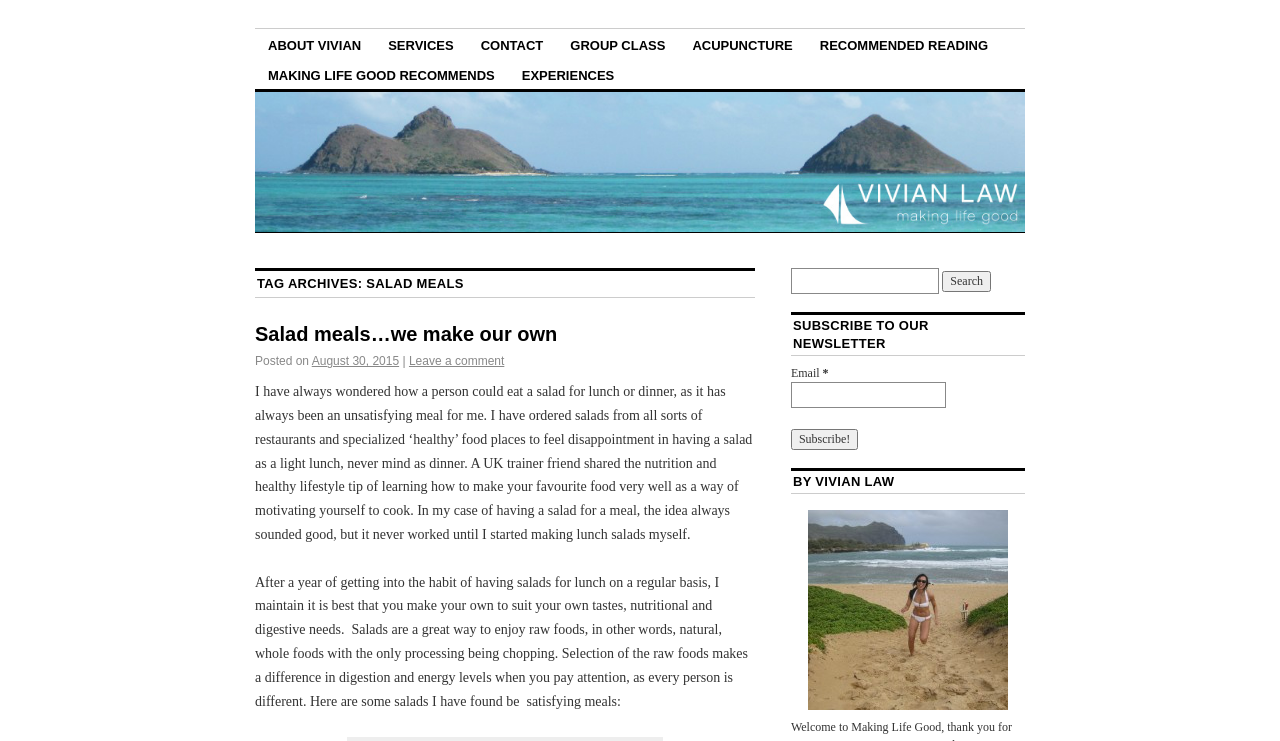Identify the bounding box coordinates of the region that should be clicked to execute the following instruction: "Sign up for the newsletter".

None